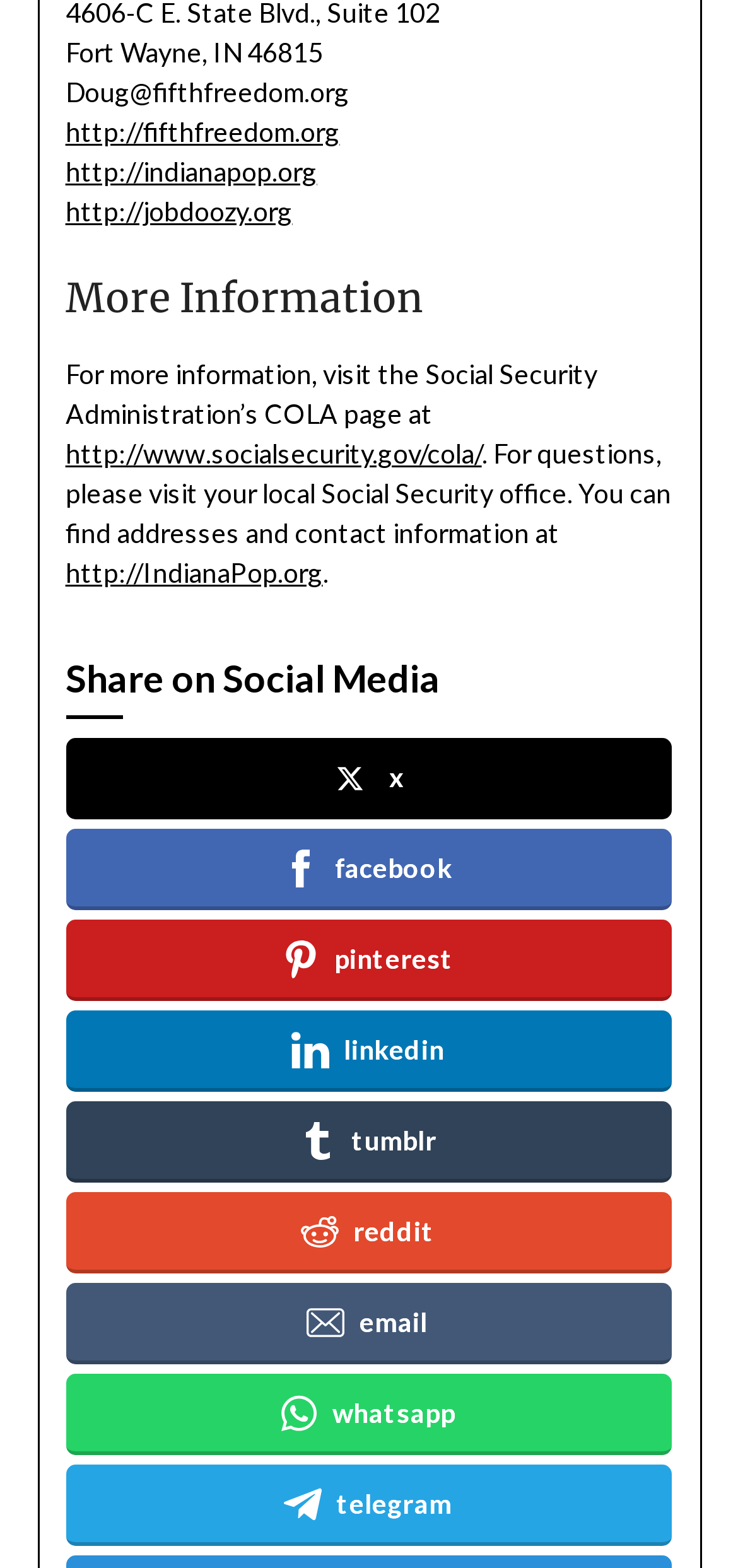Answer this question using a single word or a brief phrase:
How many links are available under the 'More Information' heading?

3